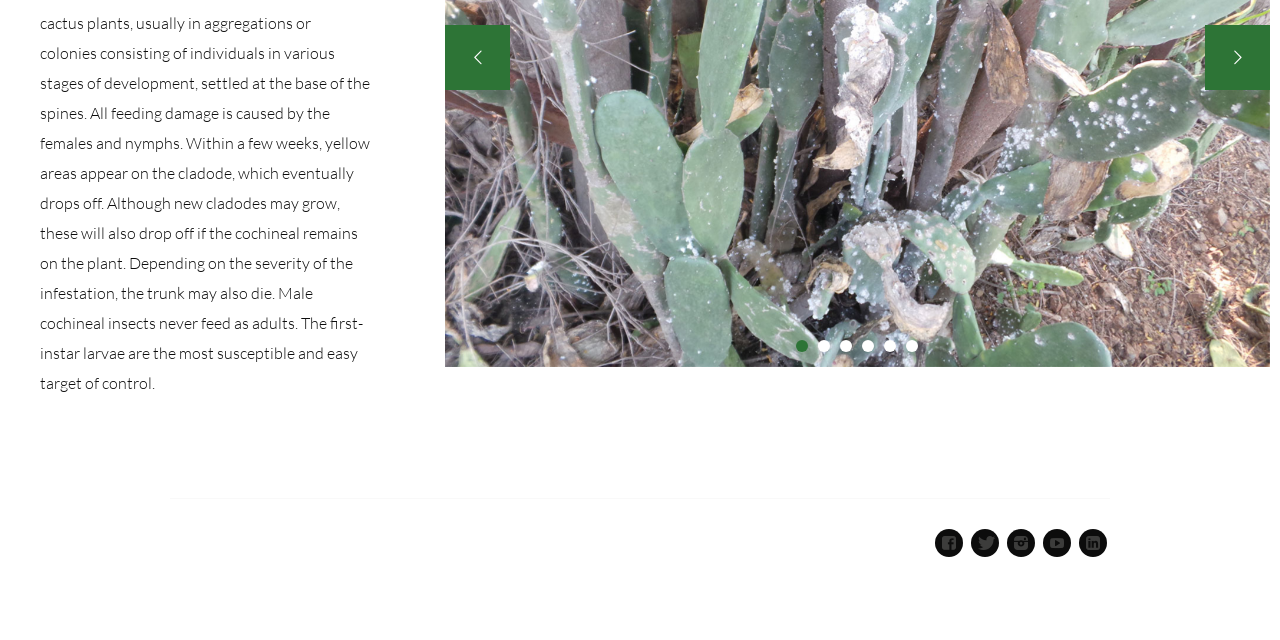Bounding box coordinates are specified in the format (top-left x, top-left y, bottom-right x, bottom-right y). All values are floating point numbers bounded between 0 and 1. Please provide the bounding box coordinate of the region this sentence describes: title="YouTube"

[0.815, 0.827, 0.837, 0.87]